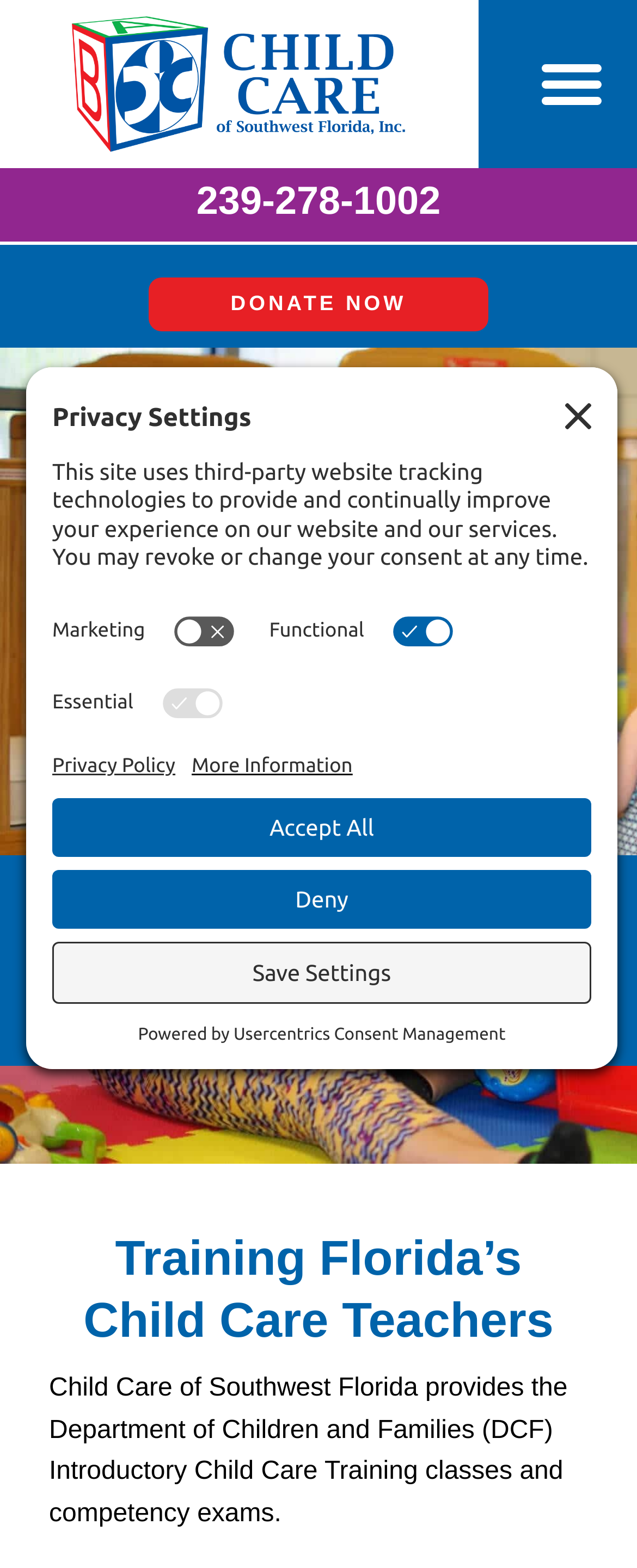Identify the bounding box coordinates of the clickable section necessary to follow the following instruction: "Donate Now". The coordinates should be presented as four float numbers from 0 to 1, i.e., [left, top, right, bottom].

[0.234, 0.177, 0.766, 0.212]